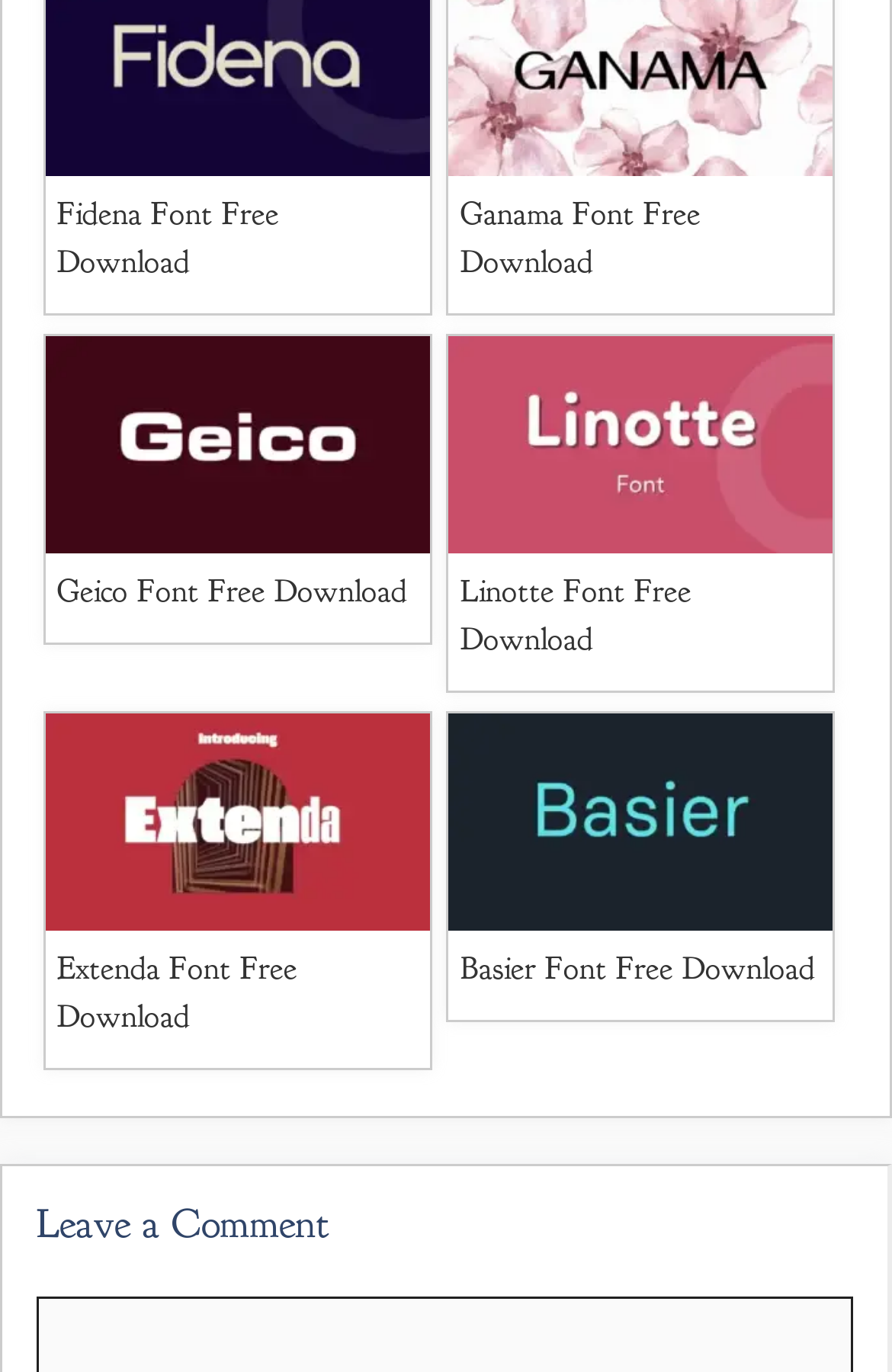How many articles are on the webpage?
Use the image to answer the question with a single word or phrase.

4